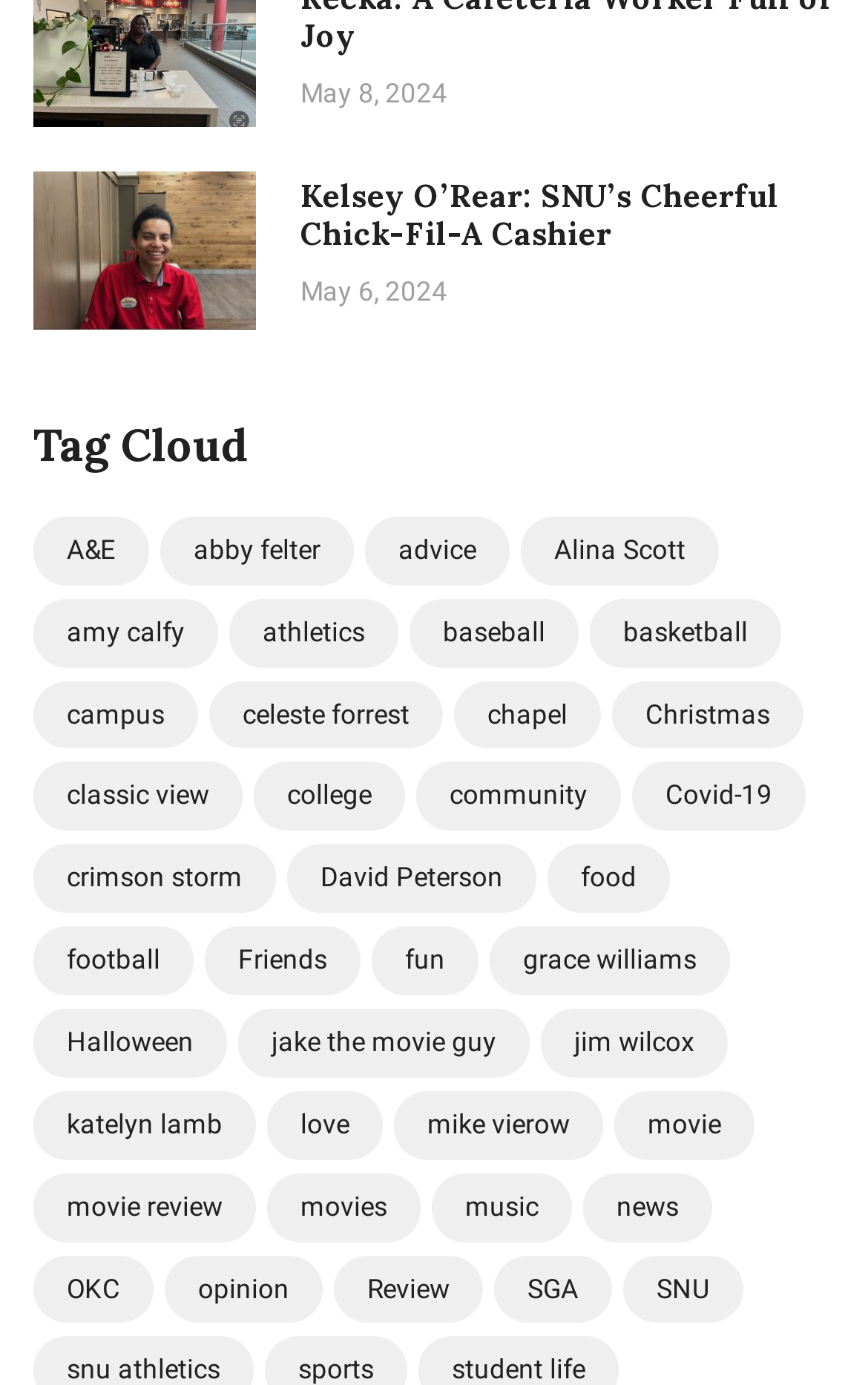What is the date of the article 'Kelsey O’Rear: SNU’s Cheerful Chick-Fil-A Cashier'?
Please respond to the question with a detailed and informative answer.

I found the date by looking at the StaticText element with the text 'May 8, 2024' which is a child of the time element with an empty string. This time element is a sibling of the link element with the text 'Kelsey O’Rear: SNU’s Cheerful Chick-Fil-A Cashier'.